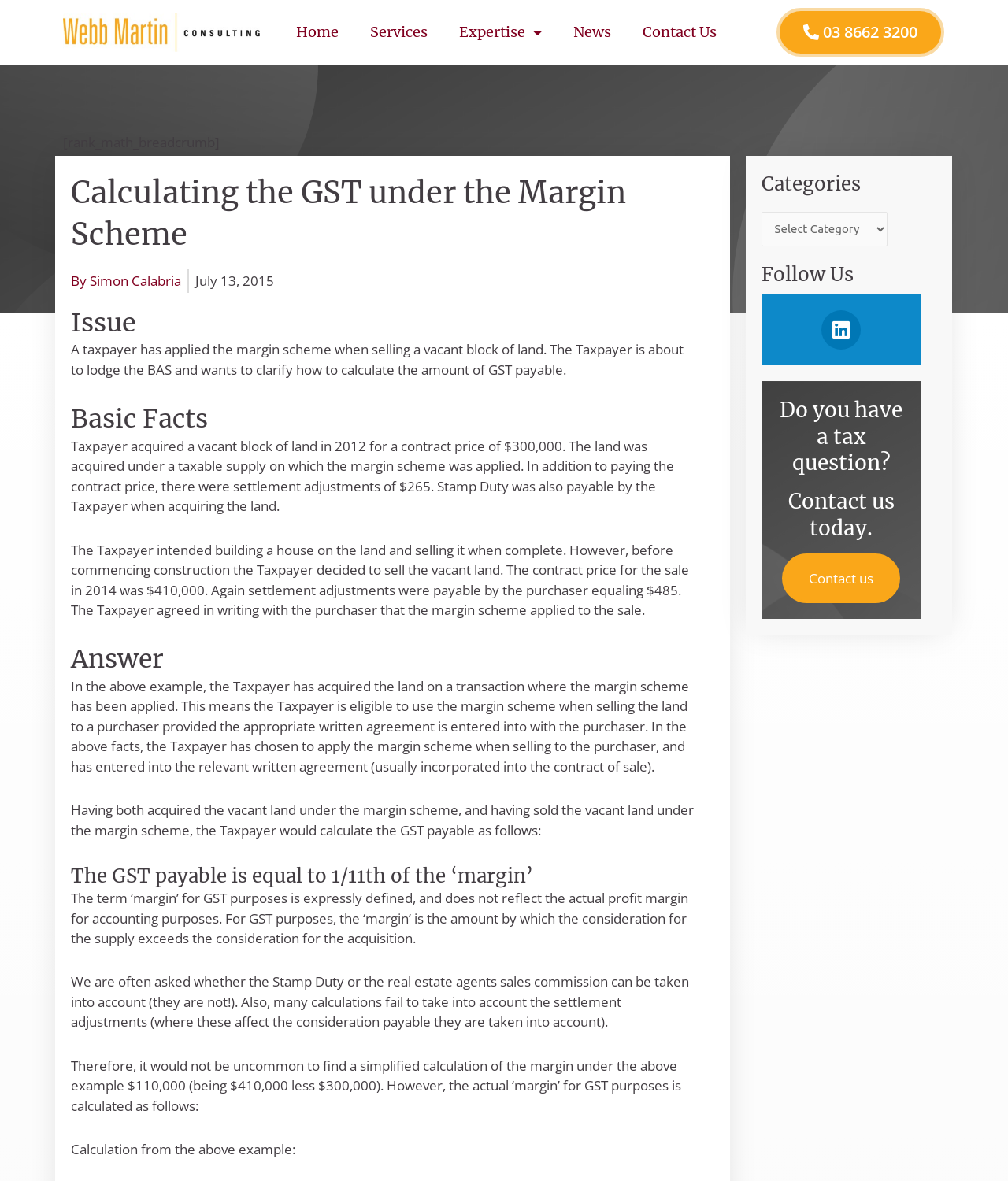Determine the bounding box coordinates for the UI element matching this description: "terms and conditions of sale/purchase".

None